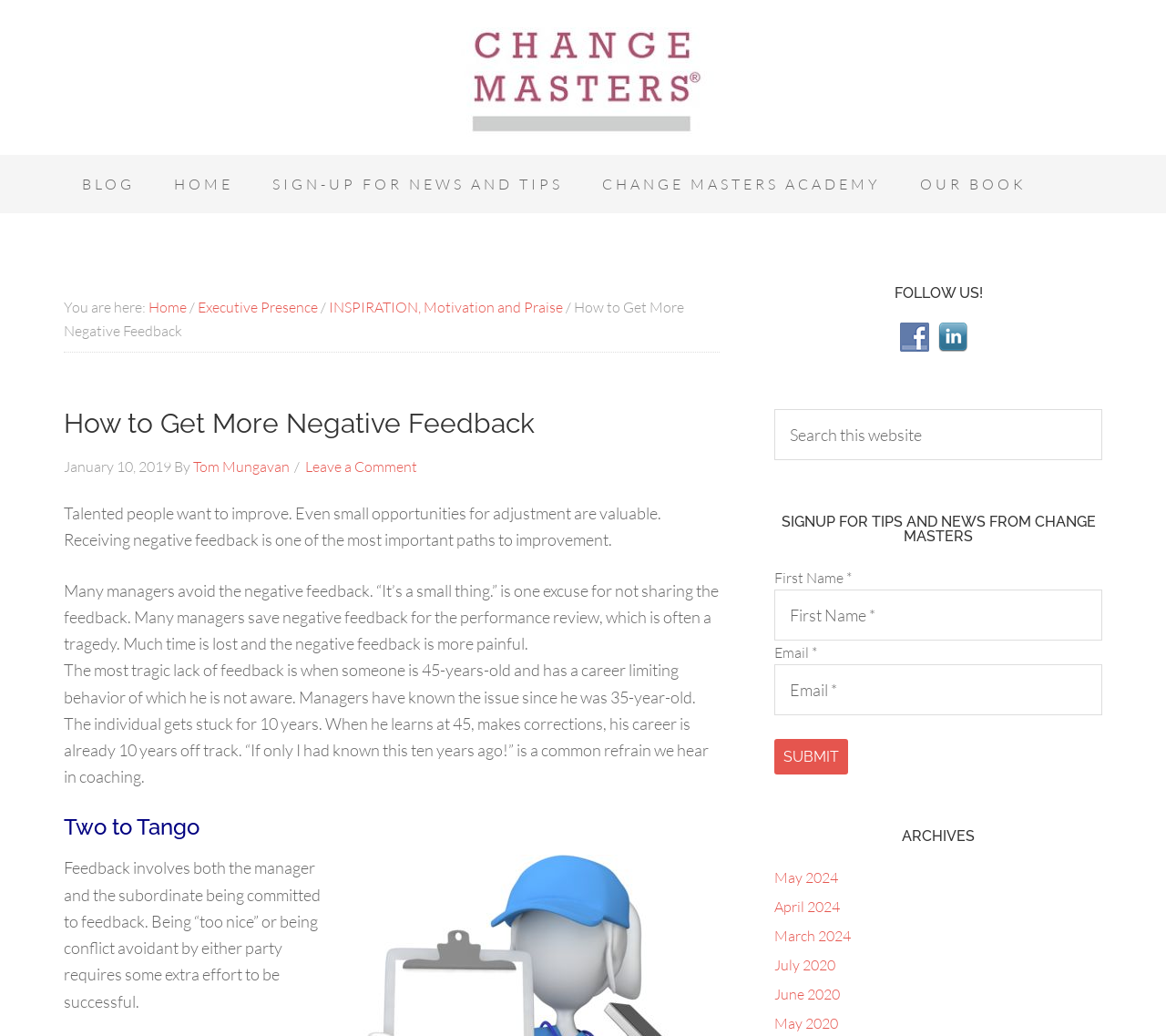Locate the bounding box coordinates of the area to click to fulfill this instruction: "Click on the 'BLOG' link". The bounding box should be presented as four float numbers between 0 and 1, in the order [left, top, right, bottom].

[0.055, 0.15, 0.131, 0.206]